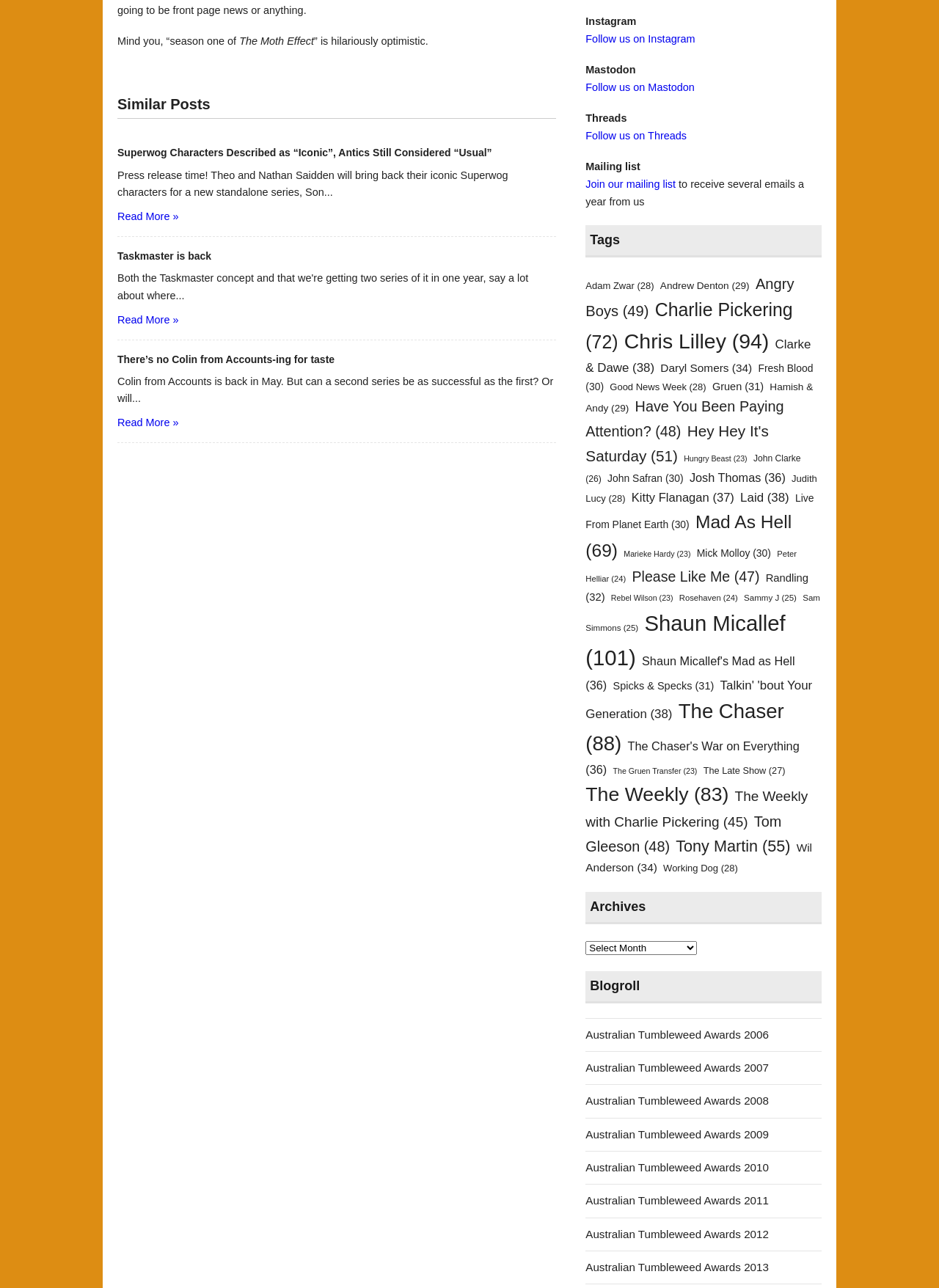Using the element description: "Rosehaven (24)", determine the bounding box coordinates for the specified UI element. The coordinates should be four float numbers between 0 and 1, [left, top, right, bottom].

[0.723, 0.461, 0.786, 0.468]